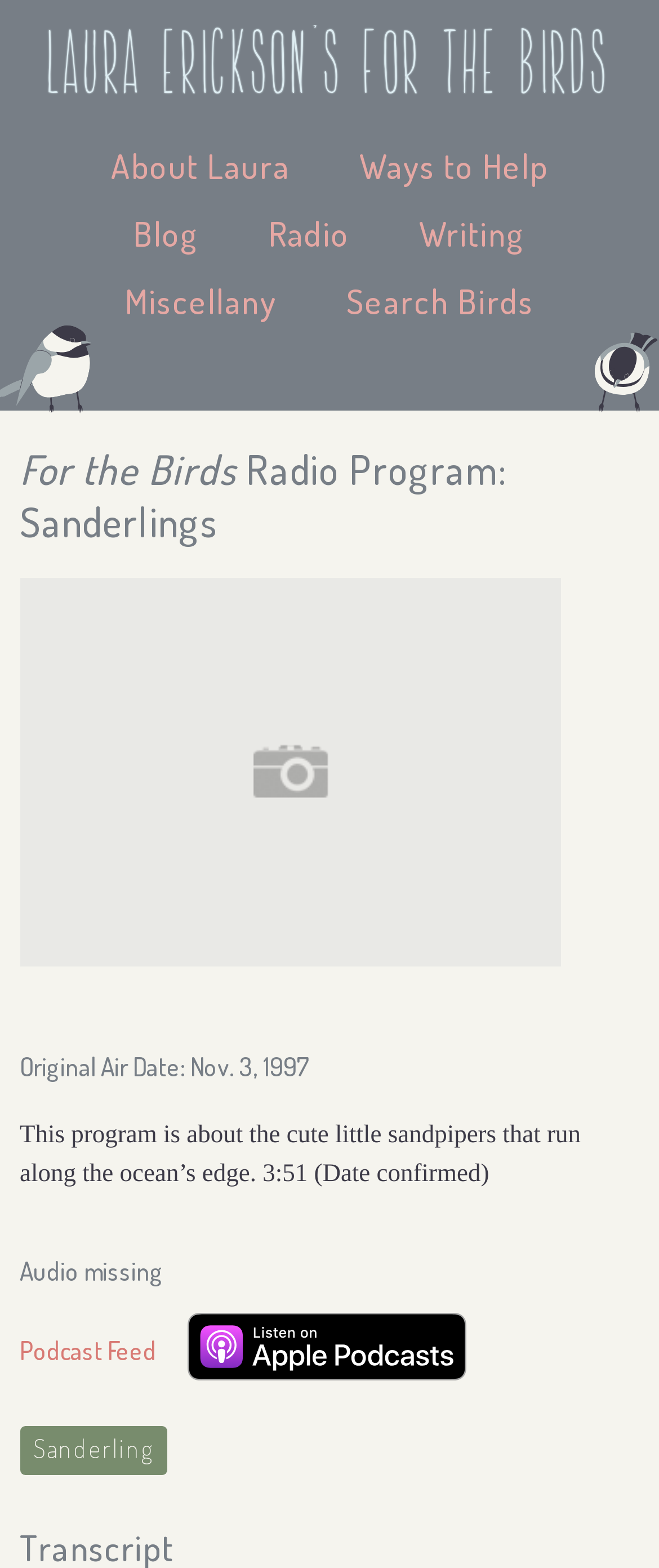How long is the radio program? Based on the screenshot, please respond with a single word or phrase.

3:51